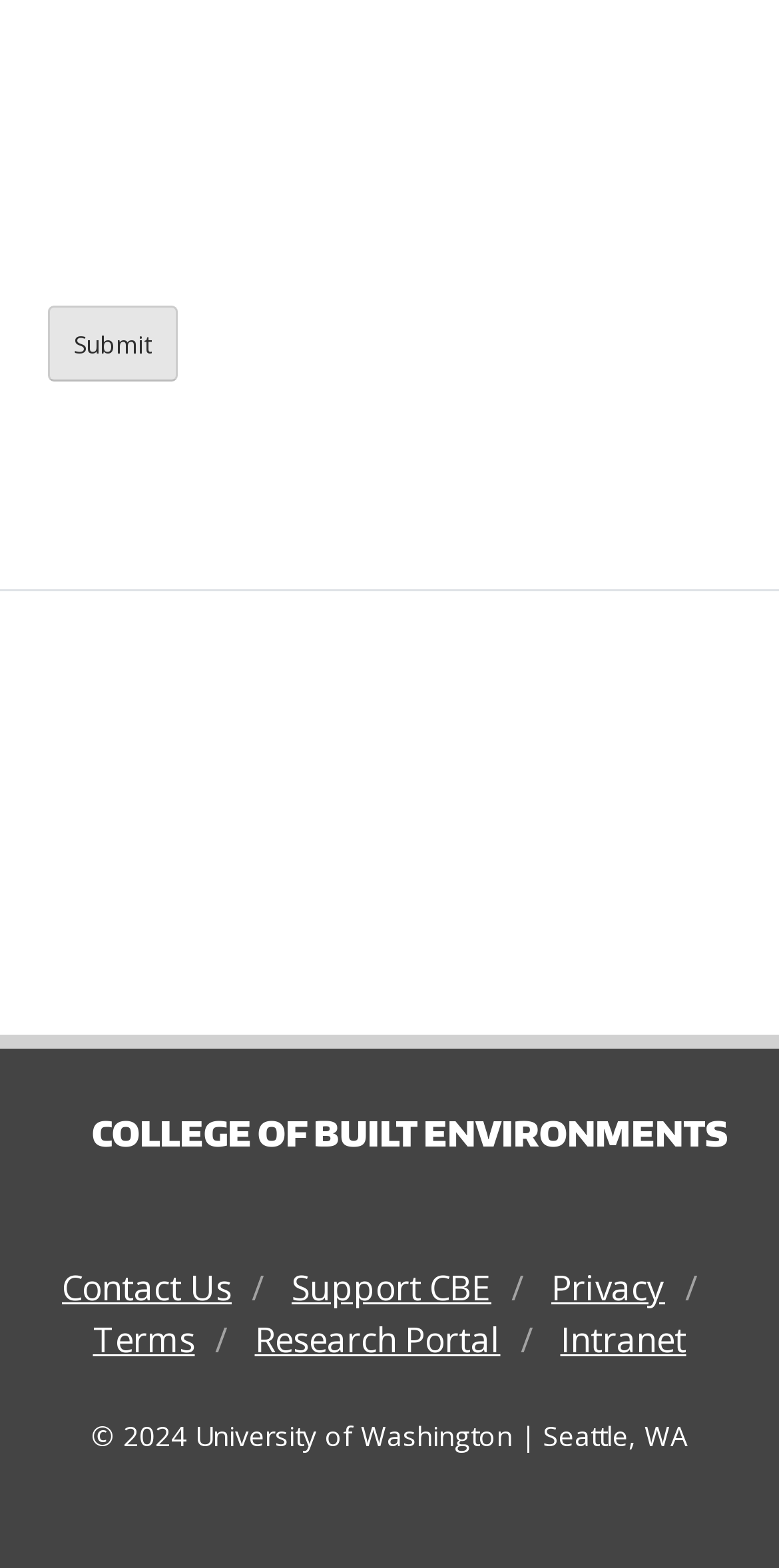What is the name of the university?
Using the image, give a concise answer in the form of a single word or short phrase.

University of Washington